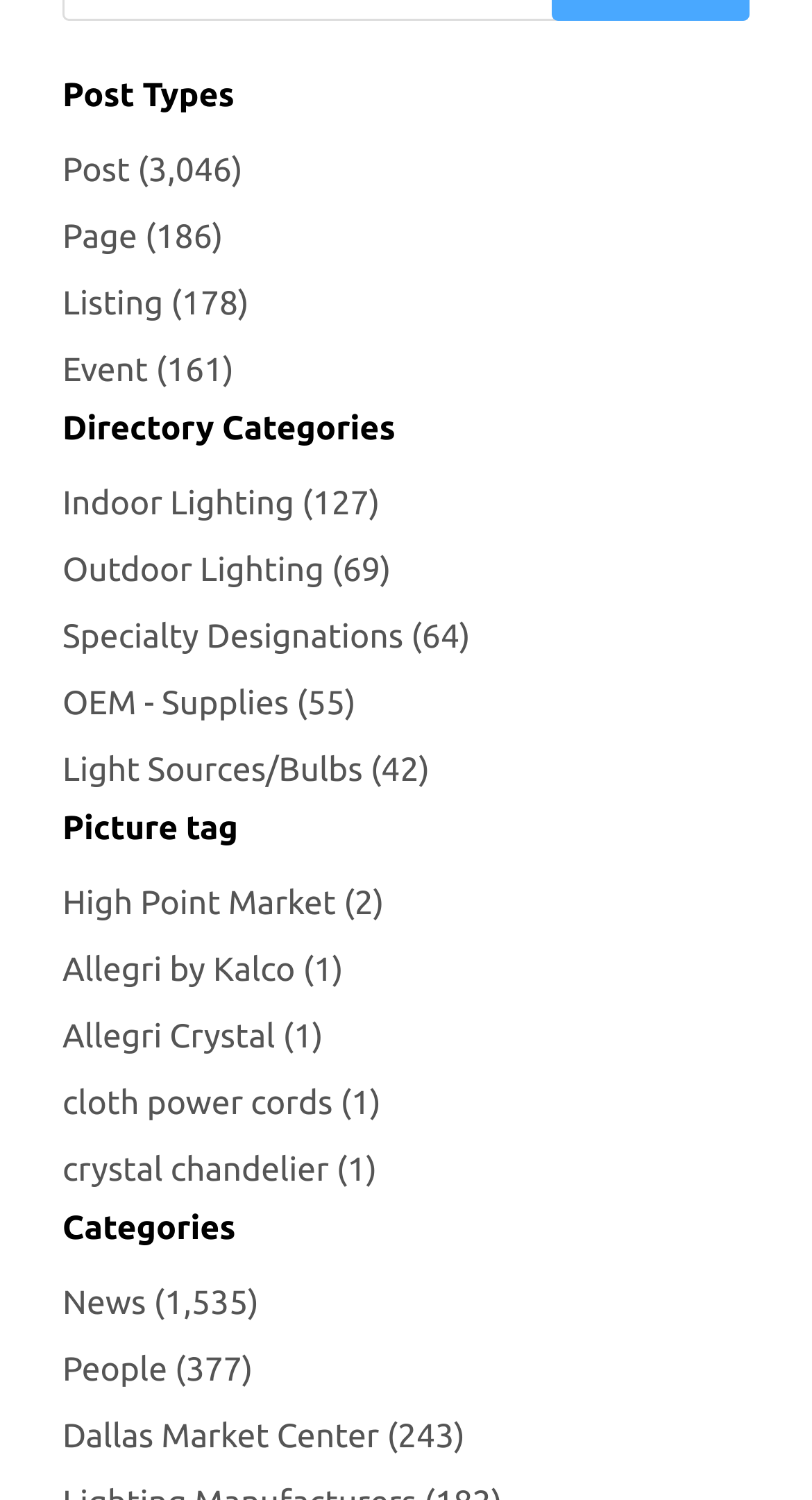Determine the bounding box coordinates for the area that should be clicked to carry out the following instruction: "Read about Dallas Market Center".

[0.077, 0.939, 0.572, 0.978]